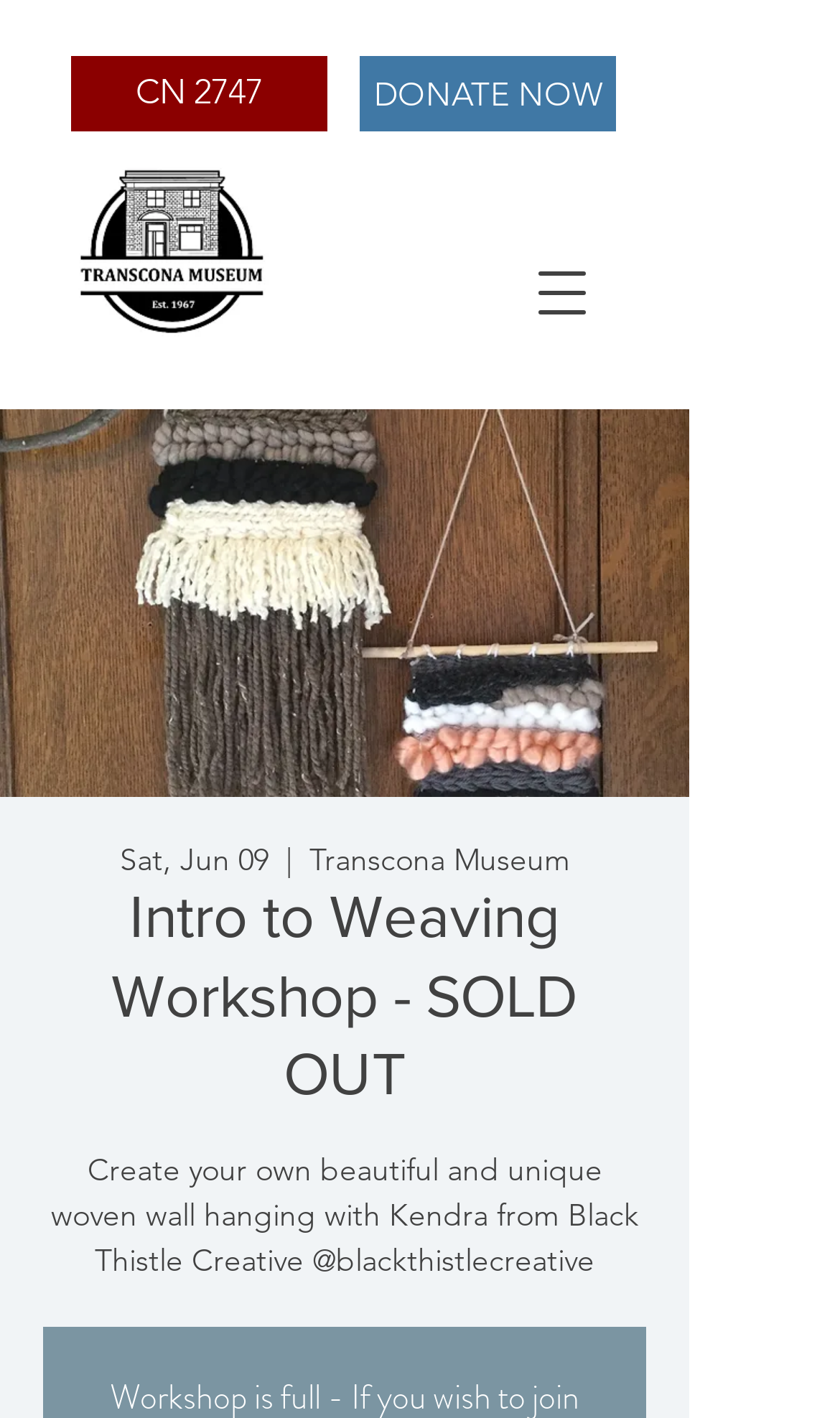What is the purpose of the workshop? Based on the screenshot, please respond with a single word or phrase.

Create a woven wall hanging